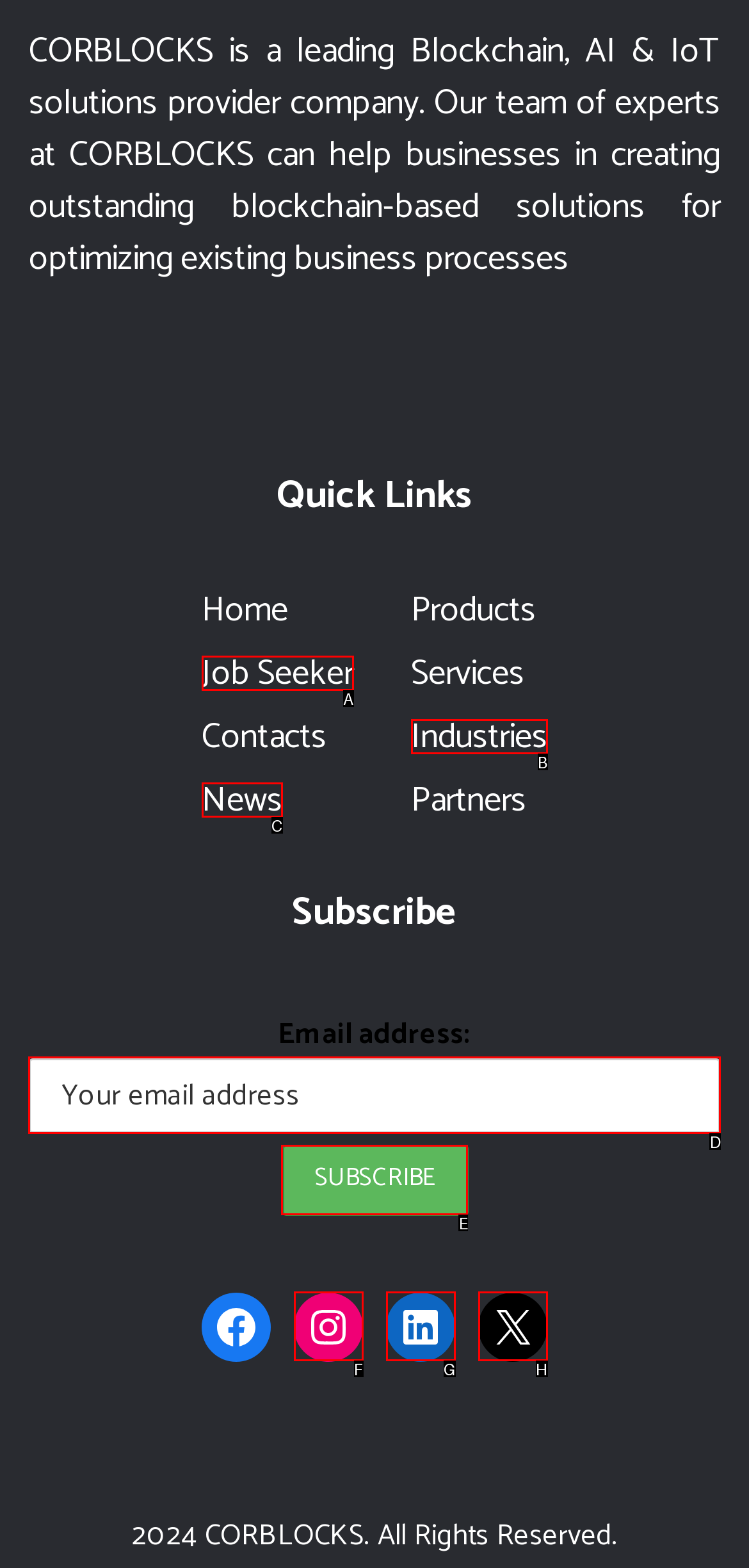Determine which HTML element to click for this task: Subscribe with an email address Provide the letter of the selected choice.

D